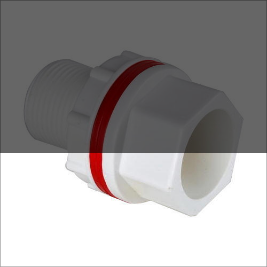What is the purpose of the red ring?
Please provide a detailed and comprehensive answer to the question.

The caption highlights the presence of a 'notable red ring' on the Tank Nipple, which serves to 'enhance its sealing capability, ensuring a leak-proof connection'. This implies that the red ring plays a crucial role in maintaining the integrity of the connection.